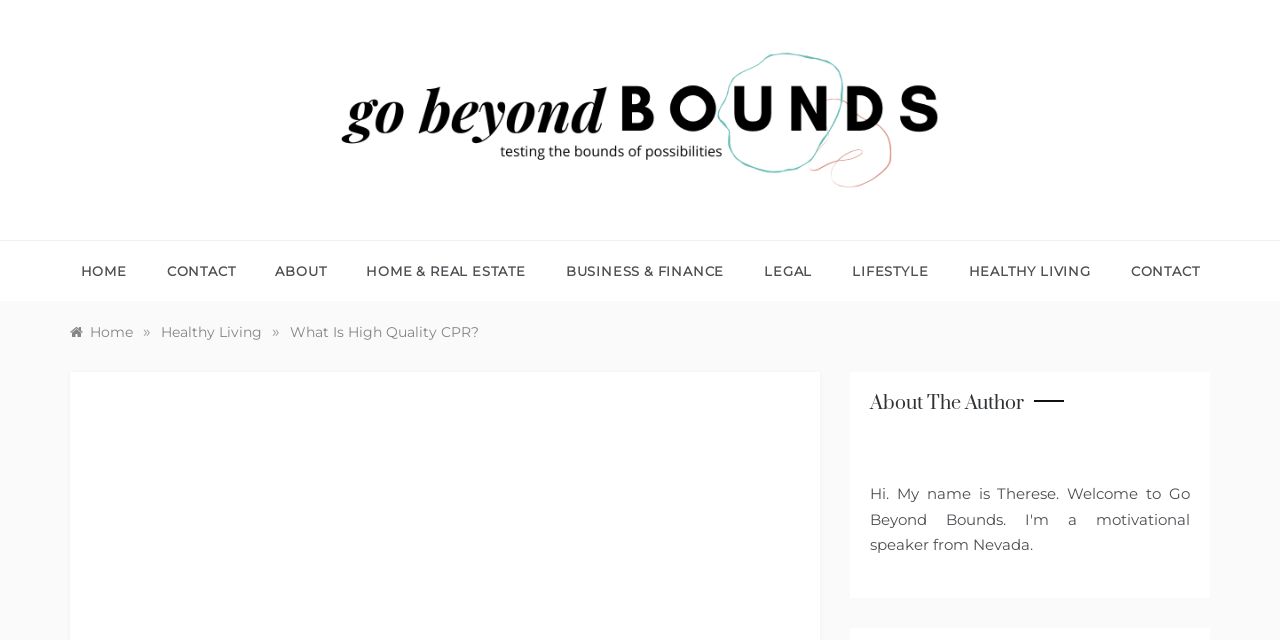Given the webpage screenshot, identify the bounding box of the UI element that matches this description: "Legal".

[0.581, 0.377, 0.65, 0.471]